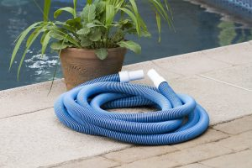Explain the details of the image you are viewing.

This image features a coiled blue pool vacuum hose resting on a patio beside a swimming pool. The hose is designed for efficiently cleaning pools, showcasing its flexible structure and bright color, which is typical for pool maintenance equipment. Behind the hose, there is a potted plant, adding a touch of greenery and enhancing the outdoor ambiance. The stone-like patio surface complements the pool area, highlighting the recreational setting ideal for enjoyment and relaxation. This visual representation aligns with discussions in a review guide focused on the best pool vacuum hoses available in 2020, providing potential buyers with insight into essential pool maintenance tools.